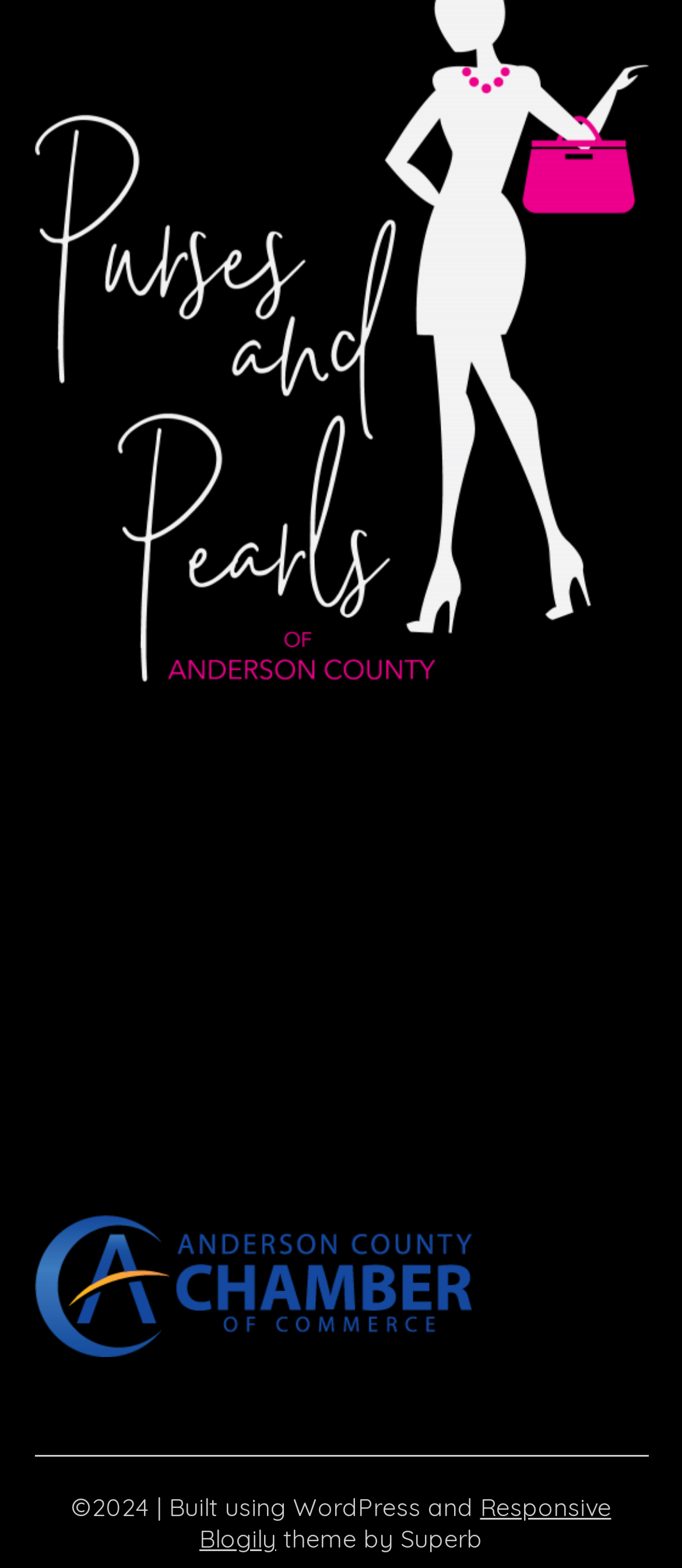Please find the bounding box coordinates (top-left x, top-left y, bottom-right x, bottom-right y) in the screenshot for the UI element described as follows: decreasing male libido supplements

None